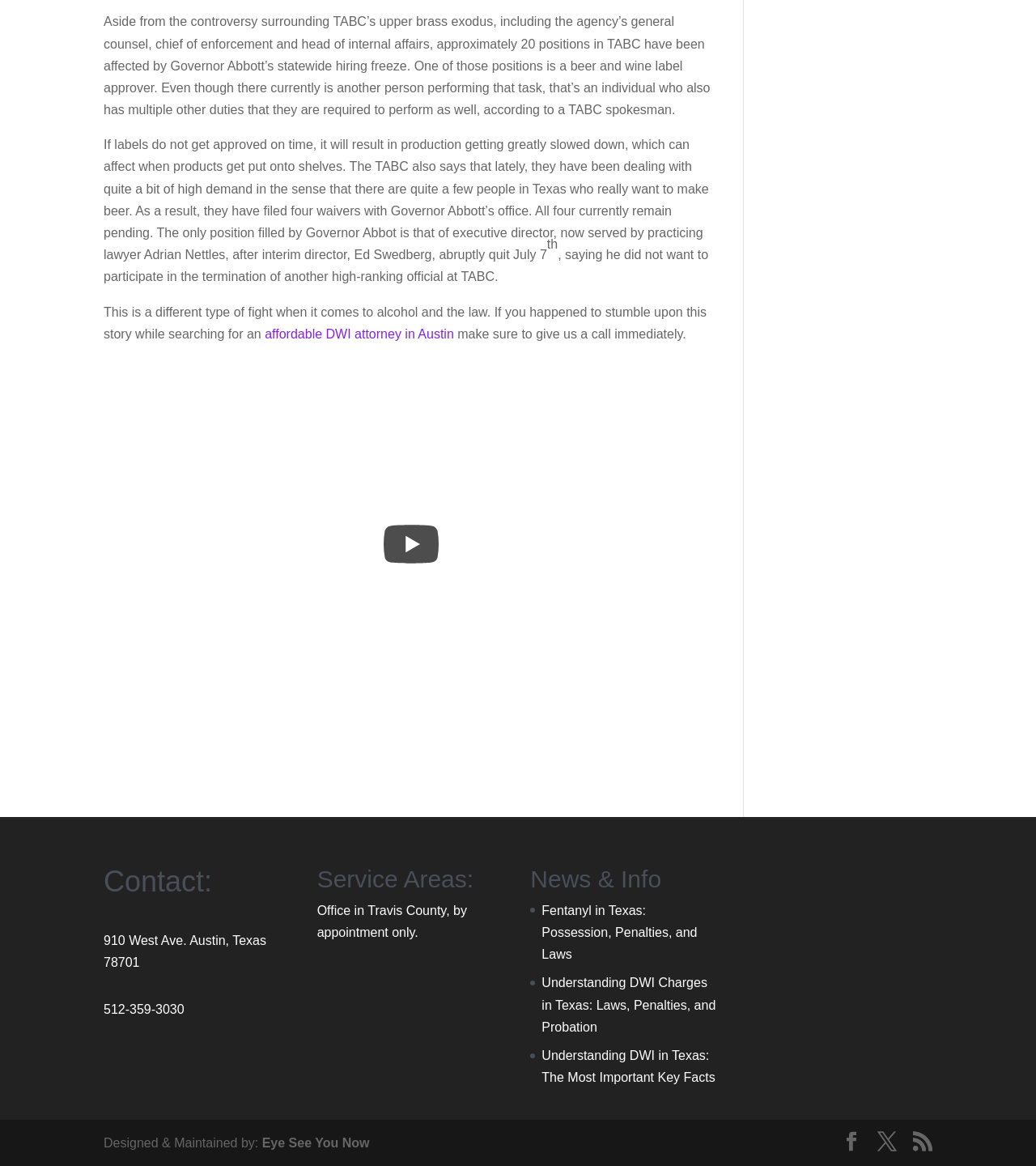Identify the bounding box coordinates of the element to click to follow this instruction: 'Click the 'Services' link'. Ensure the coordinates are four float values between 0 and 1, provided as [left, top, right, bottom].

None